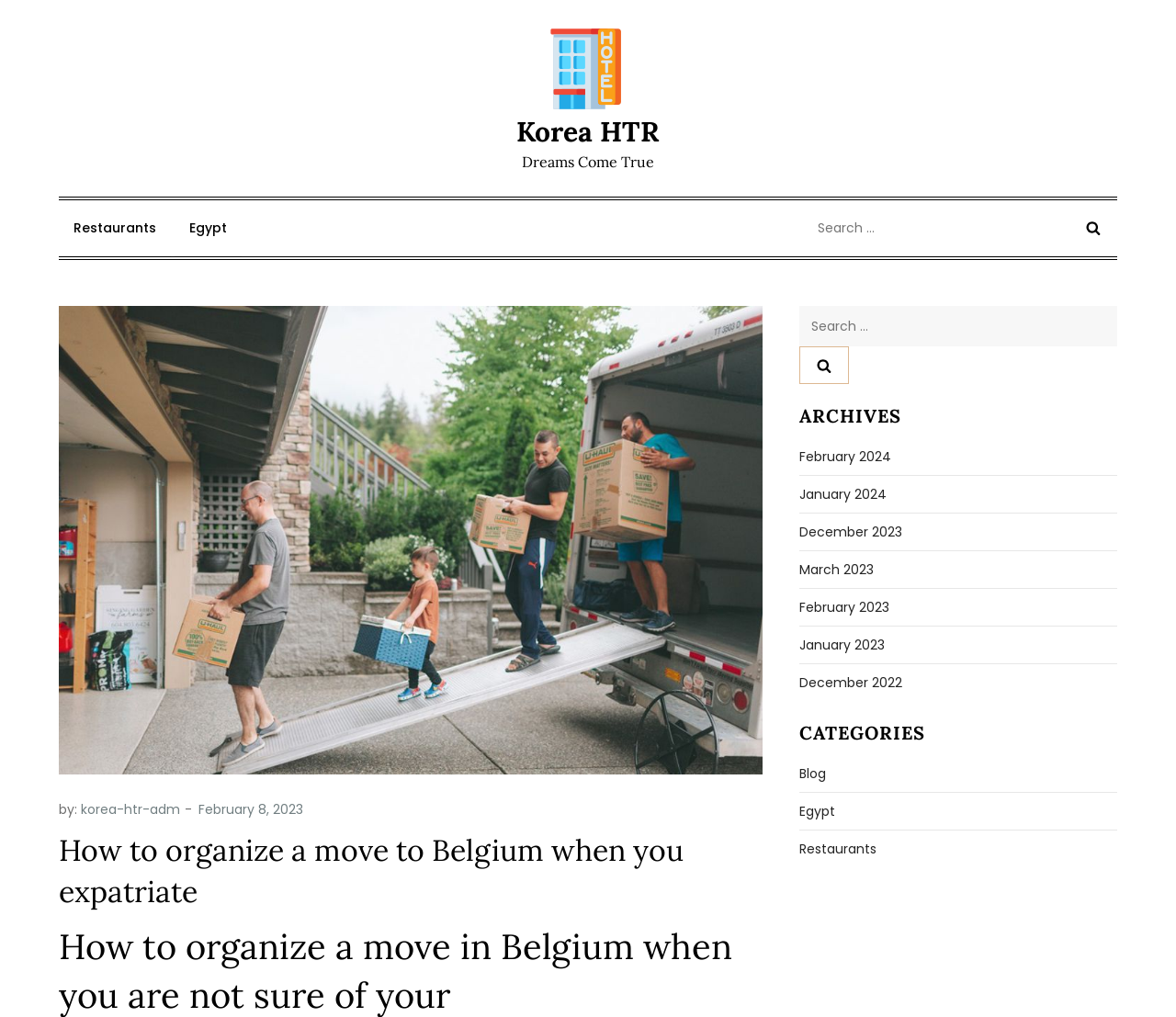Using the image as a reference, answer the following question in as much detail as possible:
How many search boxes are there on the webpage?

There are two search boxes on the webpage, one located at the top-right corner and another in the middle of the webpage, both with the label 'Search for:'.